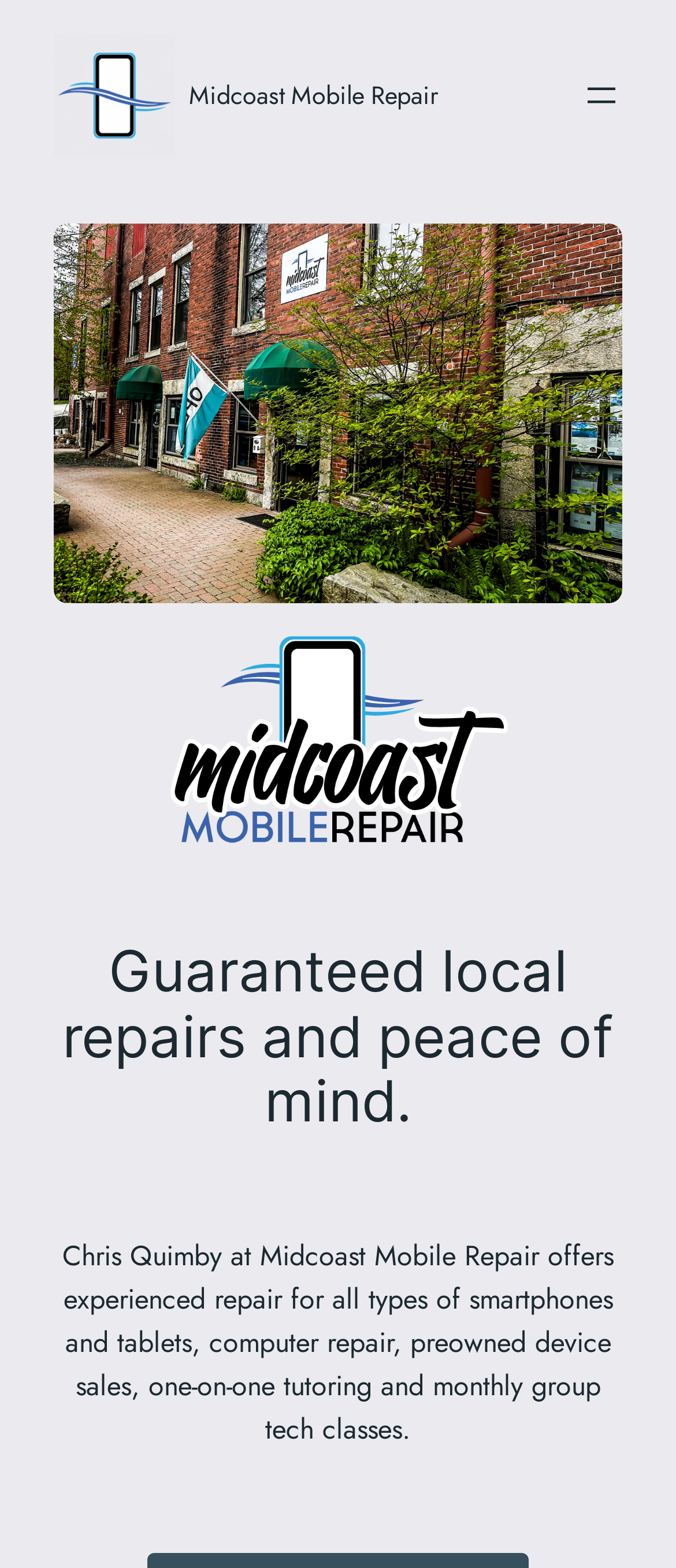Are there any images on the webpage?
Using the image, respond with a single word or phrase.

Yes